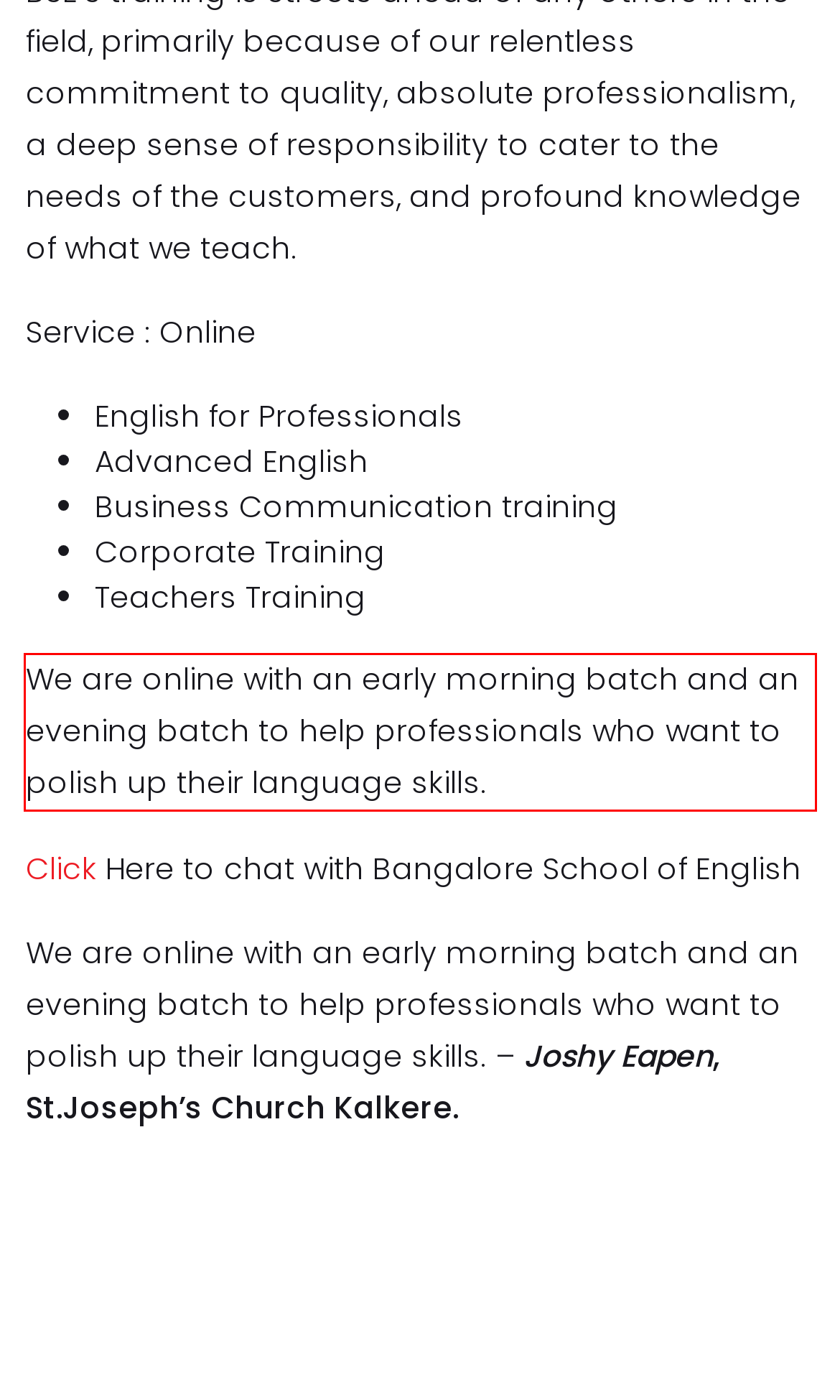With the given screenshot of a webpage, locate the red rectangle bounding box and extract the text content using OCR.

We are online with an early morning batch and an evening batch to help professionals who want to polish up their language skills.